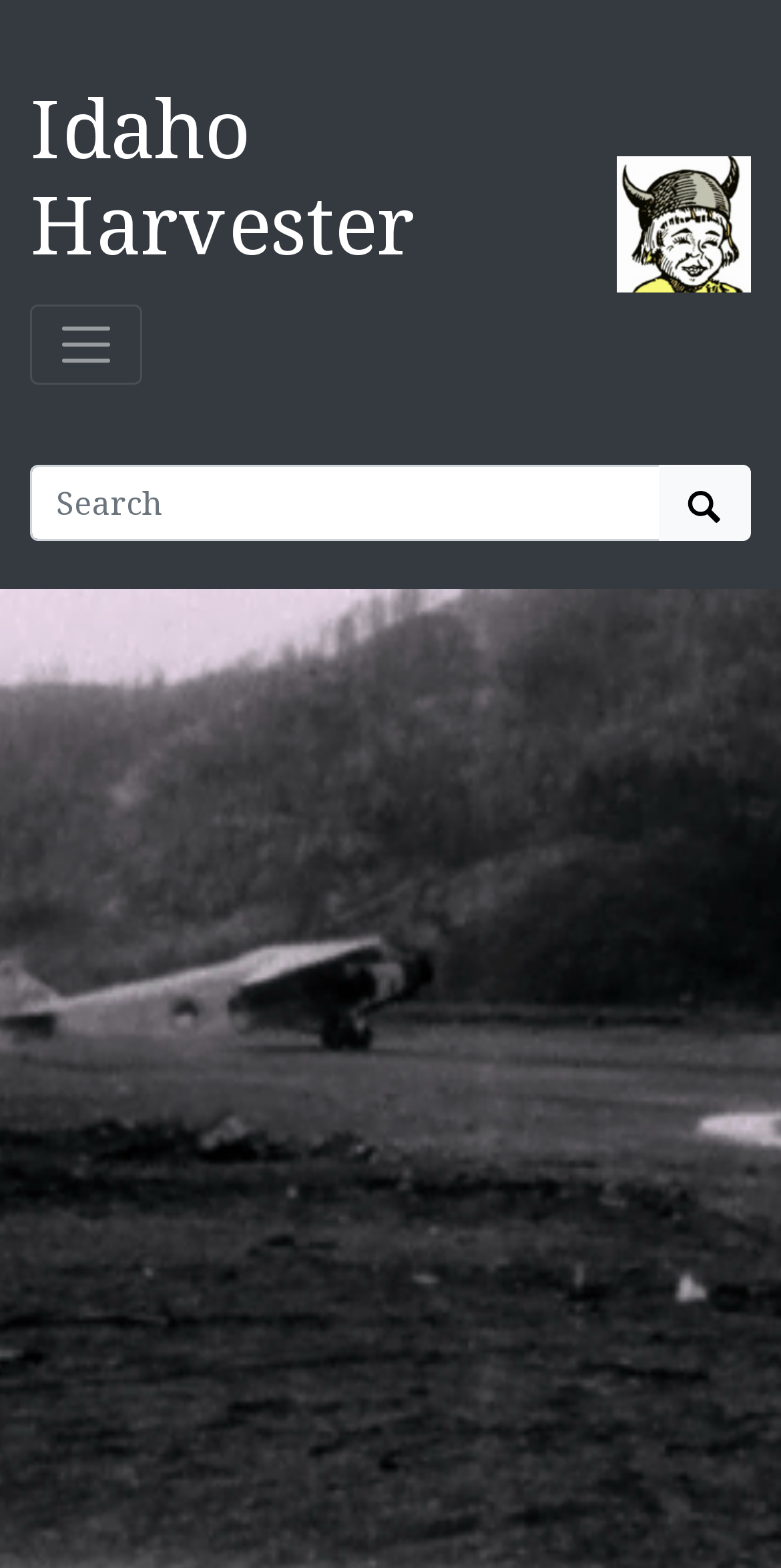Respond with a single word or phrase to the following question: What is the name of the library?

University of Idaho Library